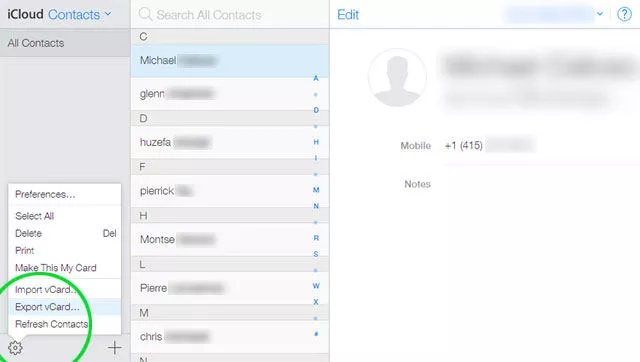Elaborate on all the features and components visible in the image.

The image highlights the iCloud Contacts interface, where users can manage their contacts. On the left side, a list displays multiple contacts, with "Michael" at the top of the highlighted section. Below this list, options are available, including a gear icon indicating settings, where users can choose to "Export vCard." This feature is essential for exporting contacts in vCard format, a preliminary step before converting them to CSV format for easier sharing and management. The right side of the screen shows the details of a selected contact, including a mobile number. Overall, this interface represents a crucial part of the contact management process for users looking to export their contacts effectively.